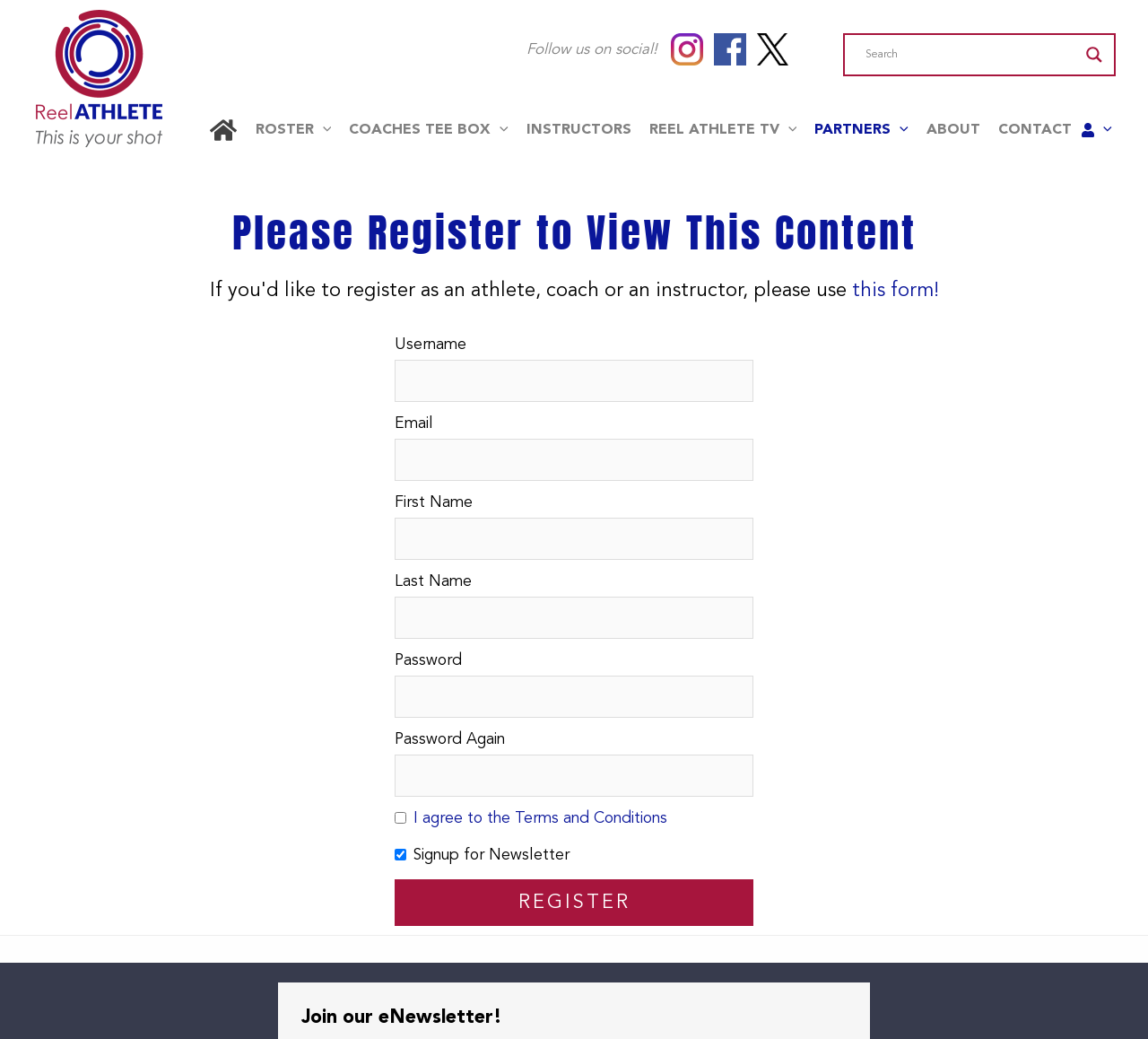What type of content is available on ReelAthlete TV?
Using the image, answer in one word or phrase.

Unknown